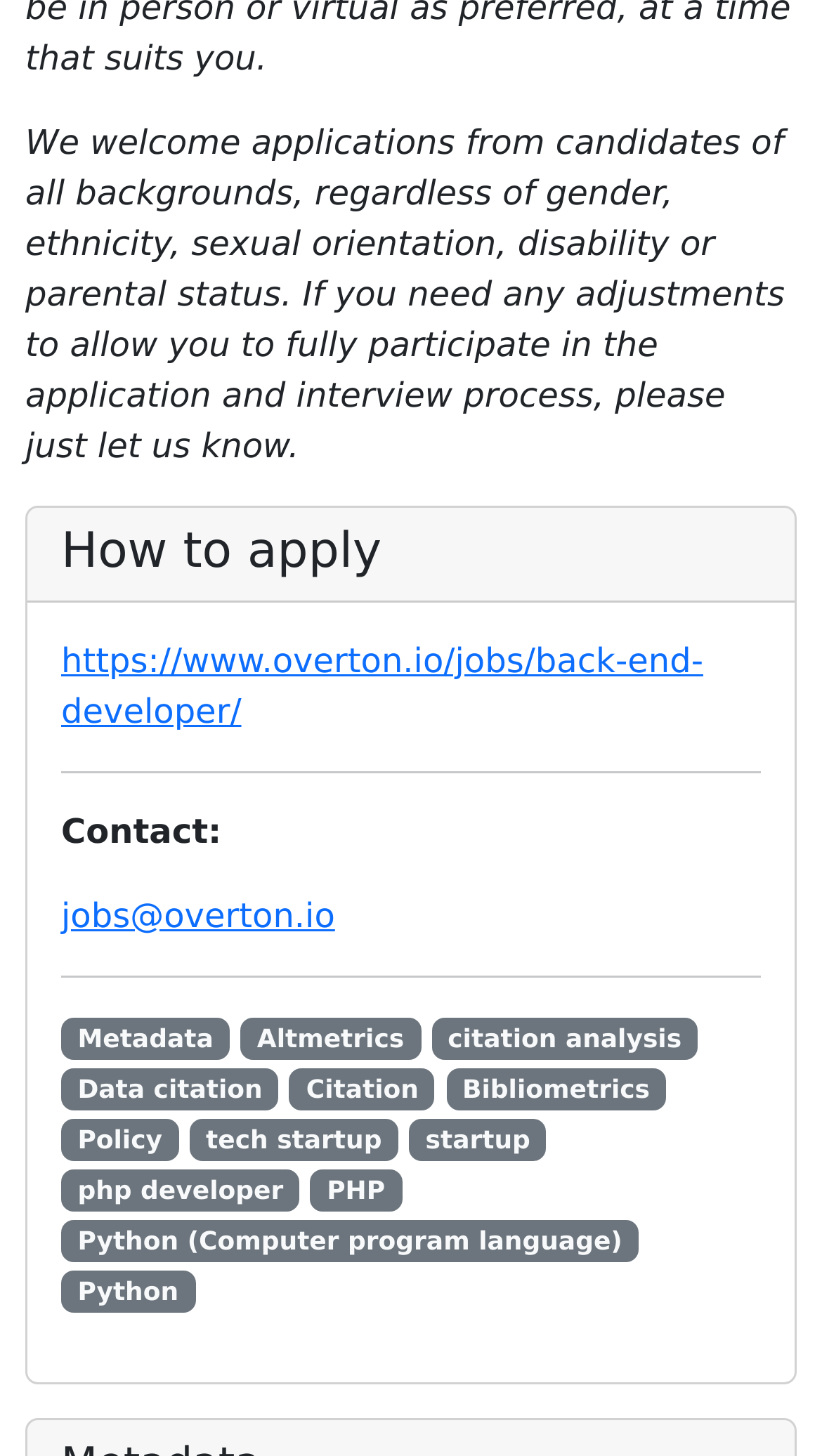How can I contact the company for job inquiries?
Please provide a comprehensive answer based on the visual information in the image.

The contact email address 'jobs@overton.io' is provided as a link on the page, under the 'Contact:' label.